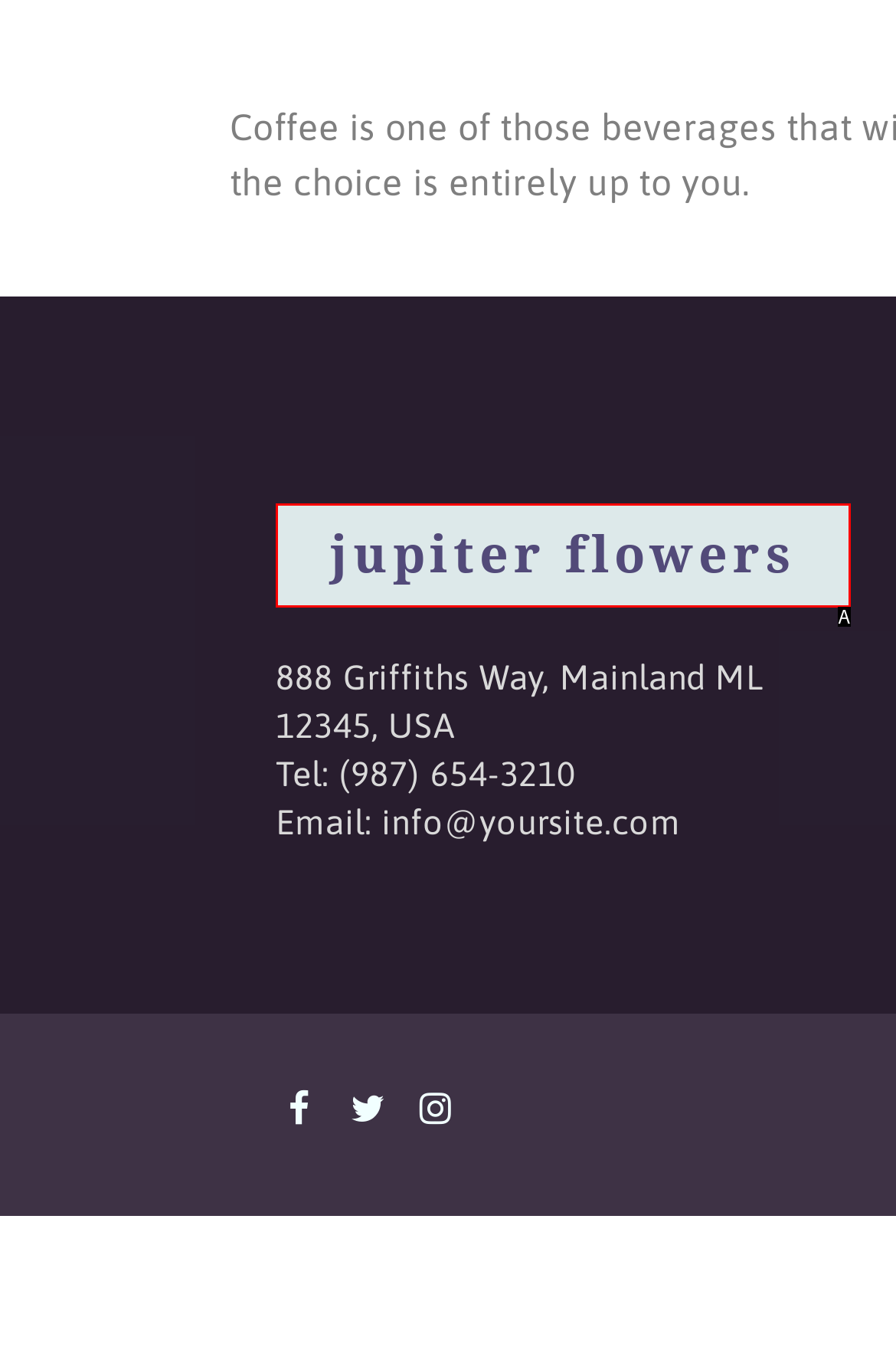Find the option that aligns with: jupiter flowers
Provide the letter of the corresponding option.

A